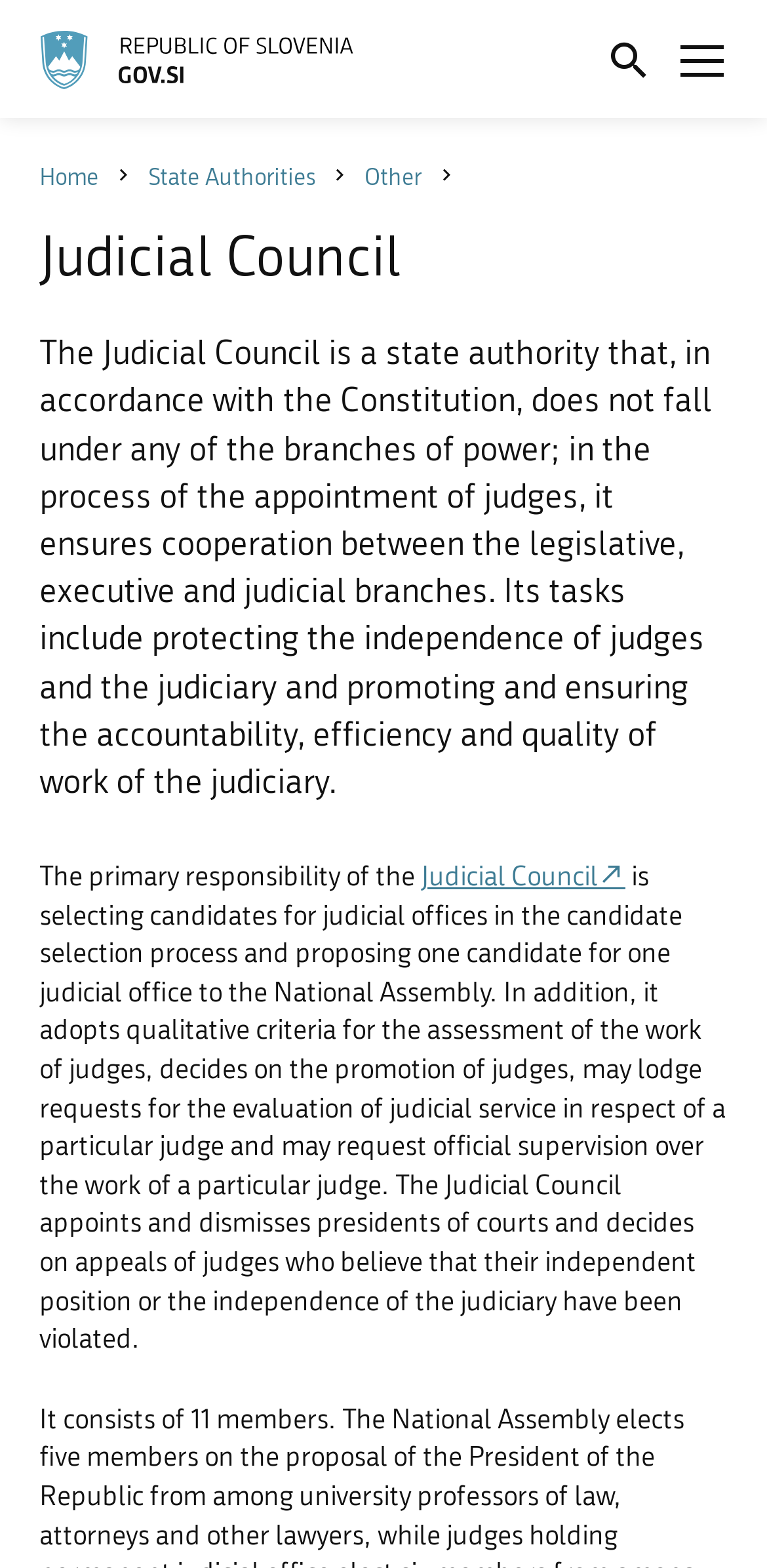What is the primary responsibility of the Judicial Council?
Provide a one-word or short-phrase answer based on the image.

Selecting candidates for judicial offices